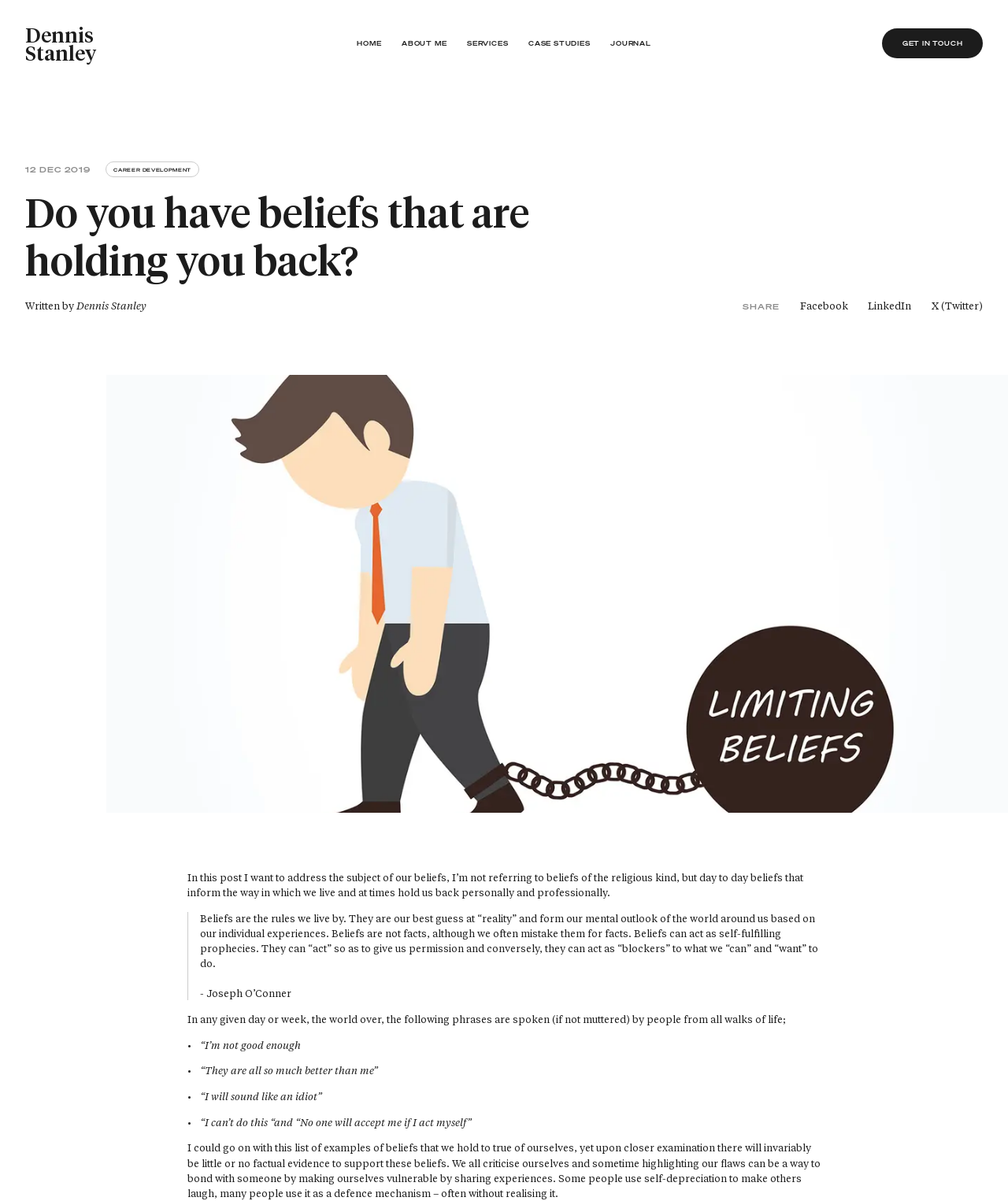What is the date of this post?
Please ensure your answer is as detailed and informative as possible.

I found the date of this post by looking at the text '12 DEC 2019' which is located above the title of the post and is likely to be the date of publication.